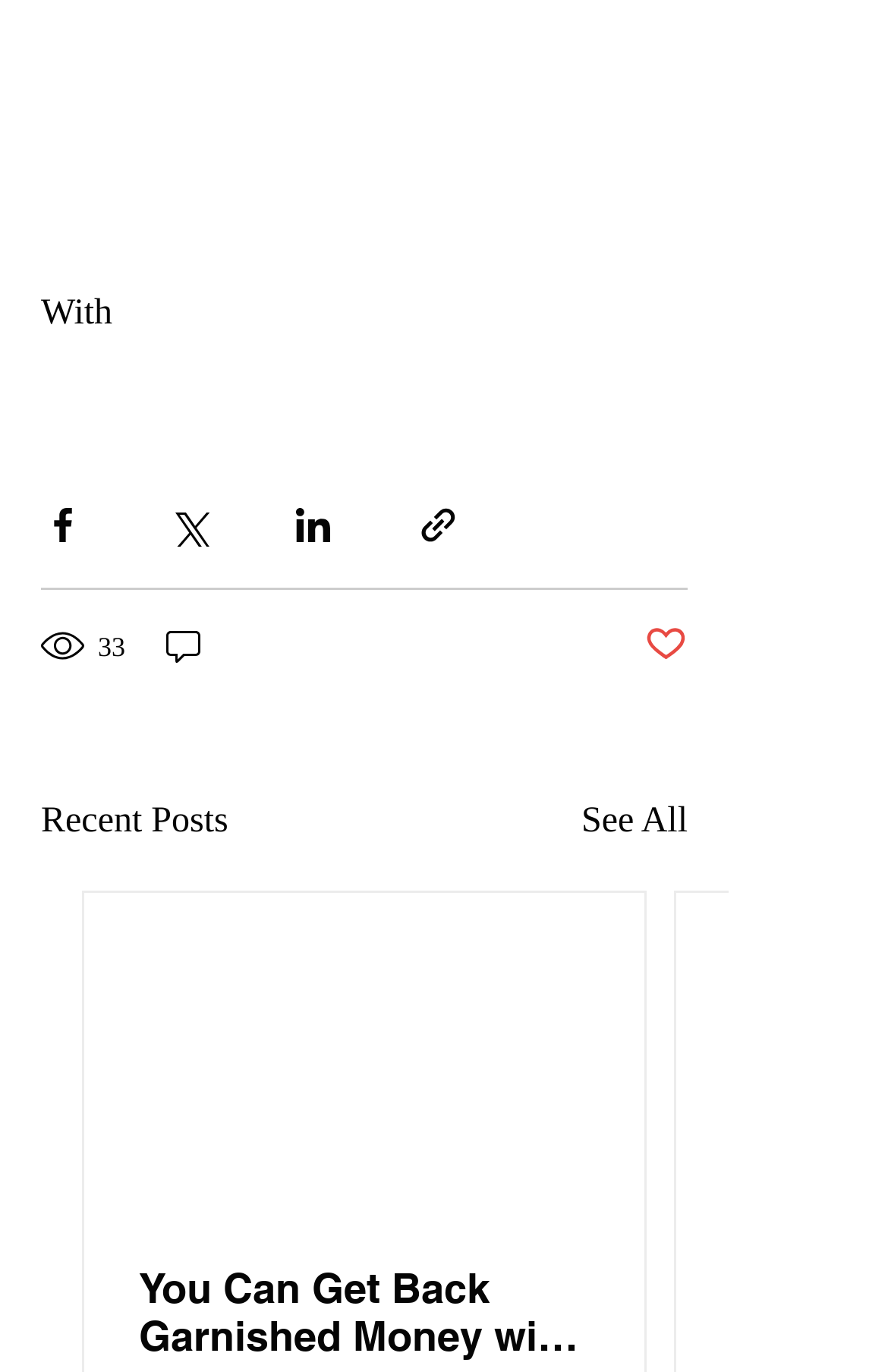Predict the bounding box for the UI component with the following description: "Post not marked as liked".

[0.726, 0.454, 0.774, 0.489]